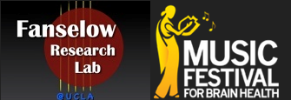Explain what the image portrays in a detailed manner.

The image features two prominent logos side by side. On the left, the "Fanselow Research Lab" logo is displayed within a circular red background, showcasing the name in bold and white letters along with the abbreviation "UCLA" at the bottom, indicating its affiliation with the University of California, Los Angeles. The design suggests a scholarly or research-focused identity, possibly related to neuroscience or psychology.

On the right, the "Music Festival for Brain Health" logo is presented against a black background. It features a stylized figure holding a musical instrument, symbolizing the connection between music and cognitive well-being. The words "MUSIC FESTIVAL" are prominently displayed in bold, white letters, with the subtitle "FOR BRAIN HEALTH" in a smaller font, emphasizing the event's purpose to raise awareness about the benefits of music on brain health. 

Together, these logos highlight a synergy between academic research and community engagement in promoting mental wellness through music.